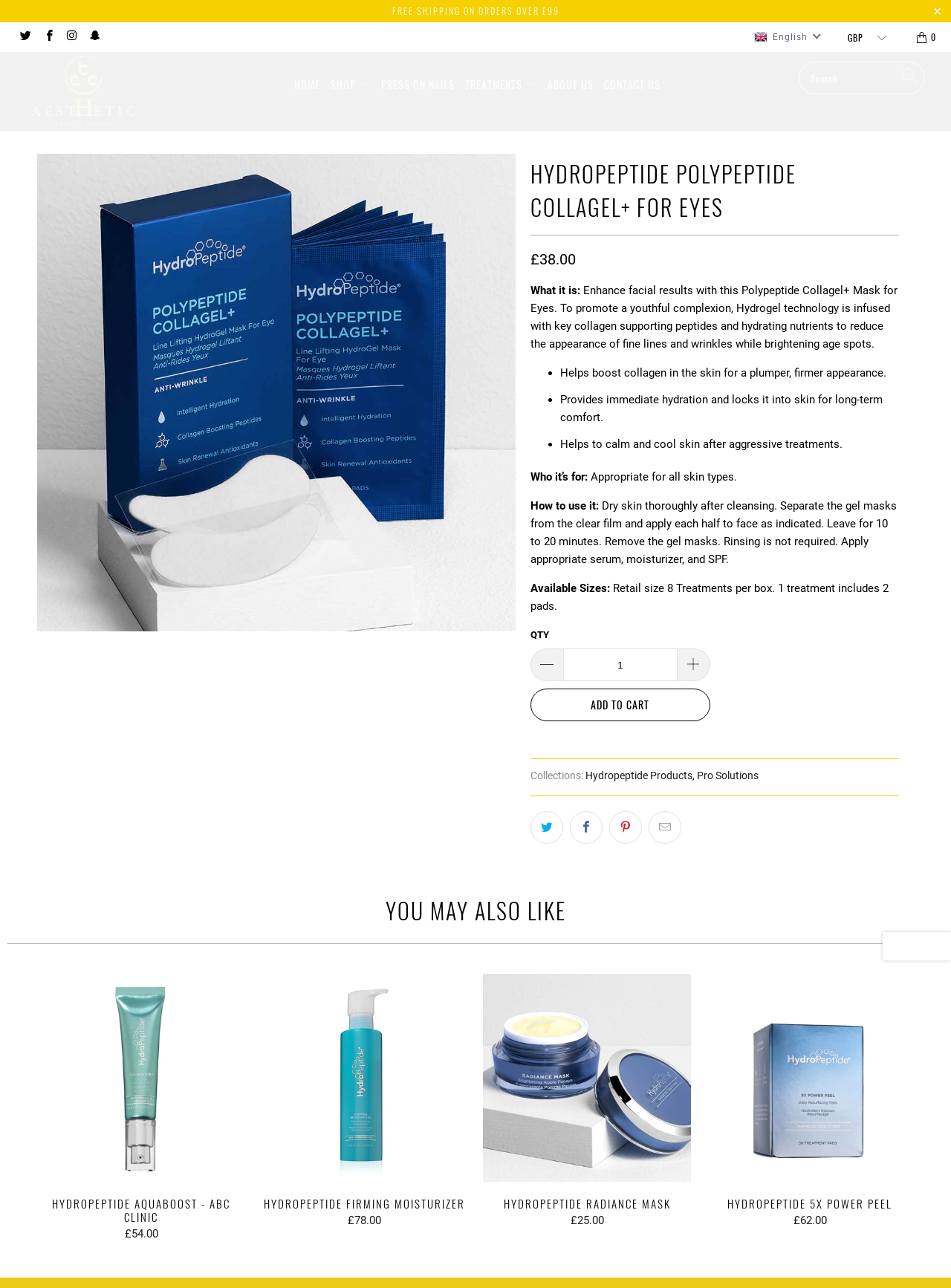Can you determine the bounding box coordinates of the area that needs to be clicked to fulfill the following instruction: "View product details"?

[0.039, 0.119, 0.542, 0.49]